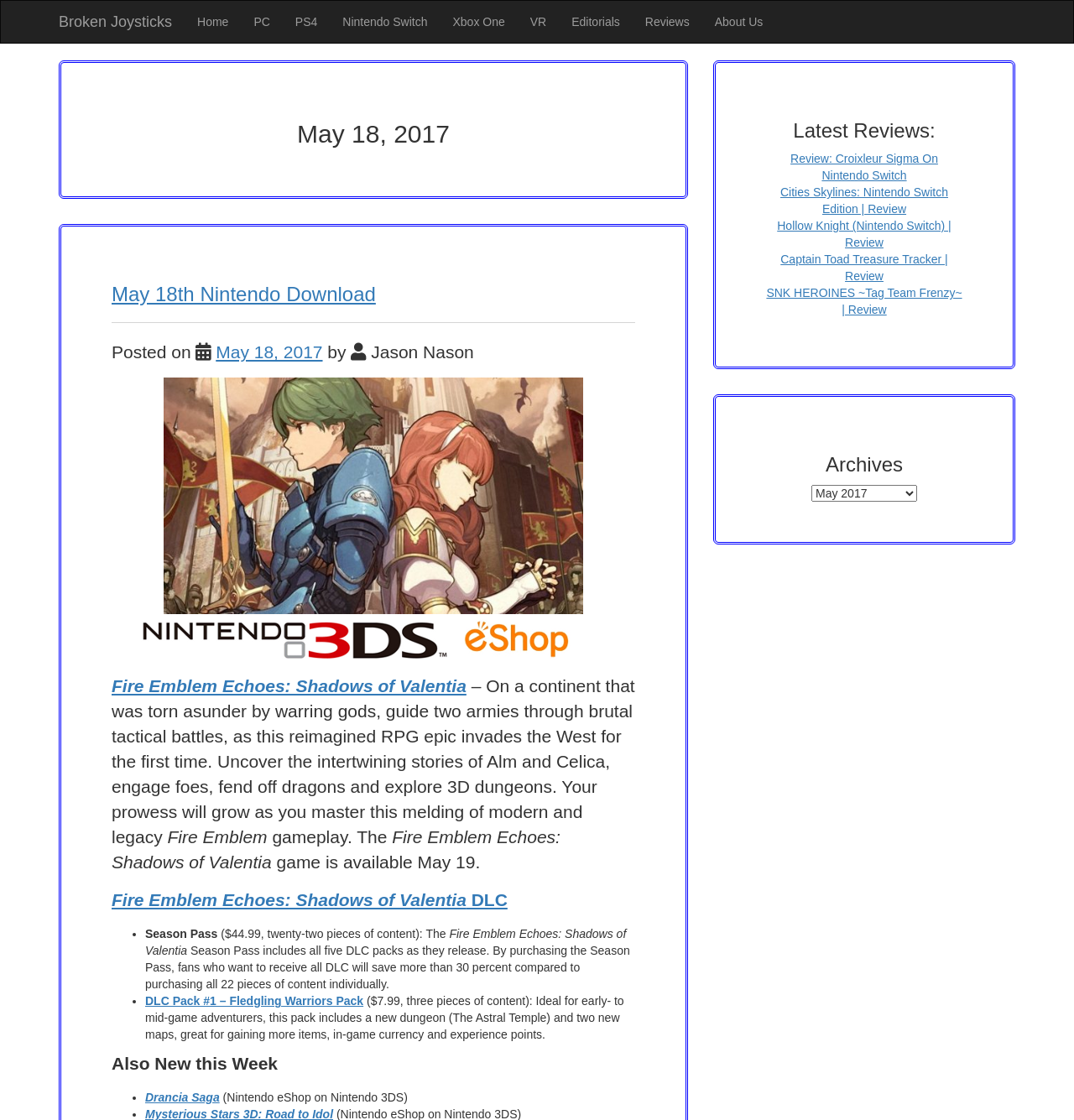Given the element description Membership Categories, identify the bounding box coordinates for the UI element on the webpage screenshot. The format should be (top-left x, top-left y, bottom-right x, bottom-right y), with values between 0 and 1.

None